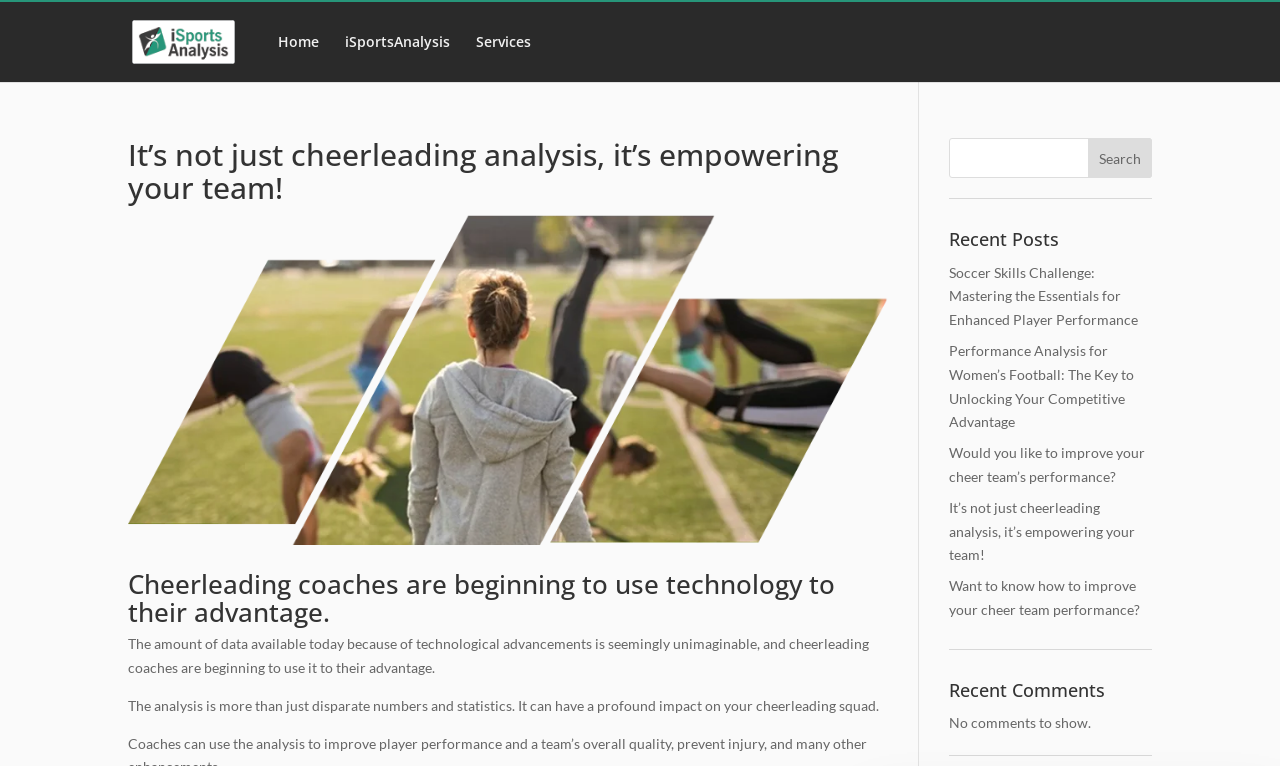Refer to the image and answer the question with as much detail as possible: What is the purpose of the search box?

The search box is located in the top-right corner of the webpage, and it has a button that says 'Search'. This suggests that the purpose of the search box is to allow users to search for specific content on the website.